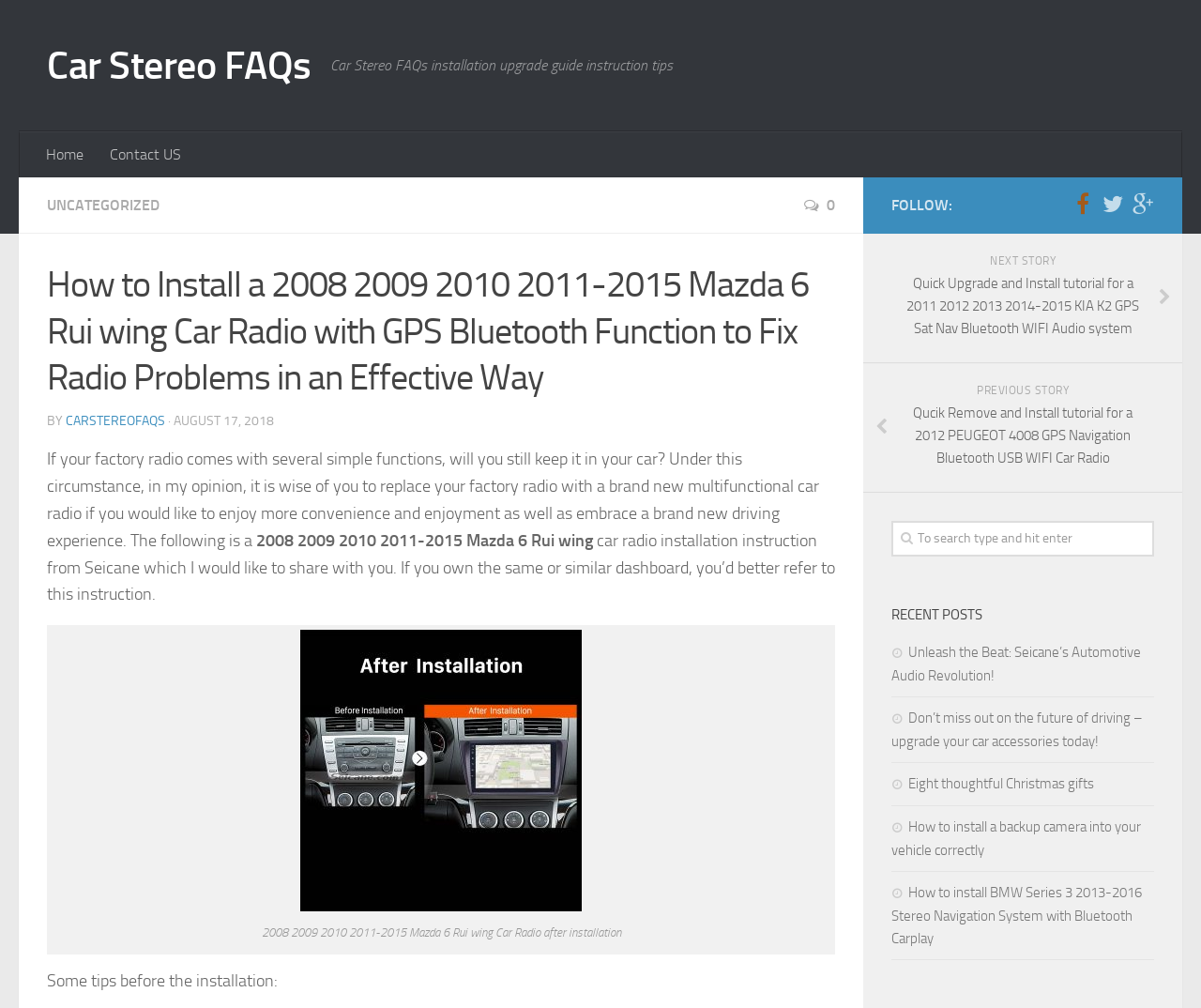What is the author of the blog post?
Please give a detailed and elaborate answer to the question.

The author of the blog post can be found by looking at the text 'BY CARSTEREOFAQS' on the webpage. This indicates that the author of the blog post is CARSTEREOFAQS.